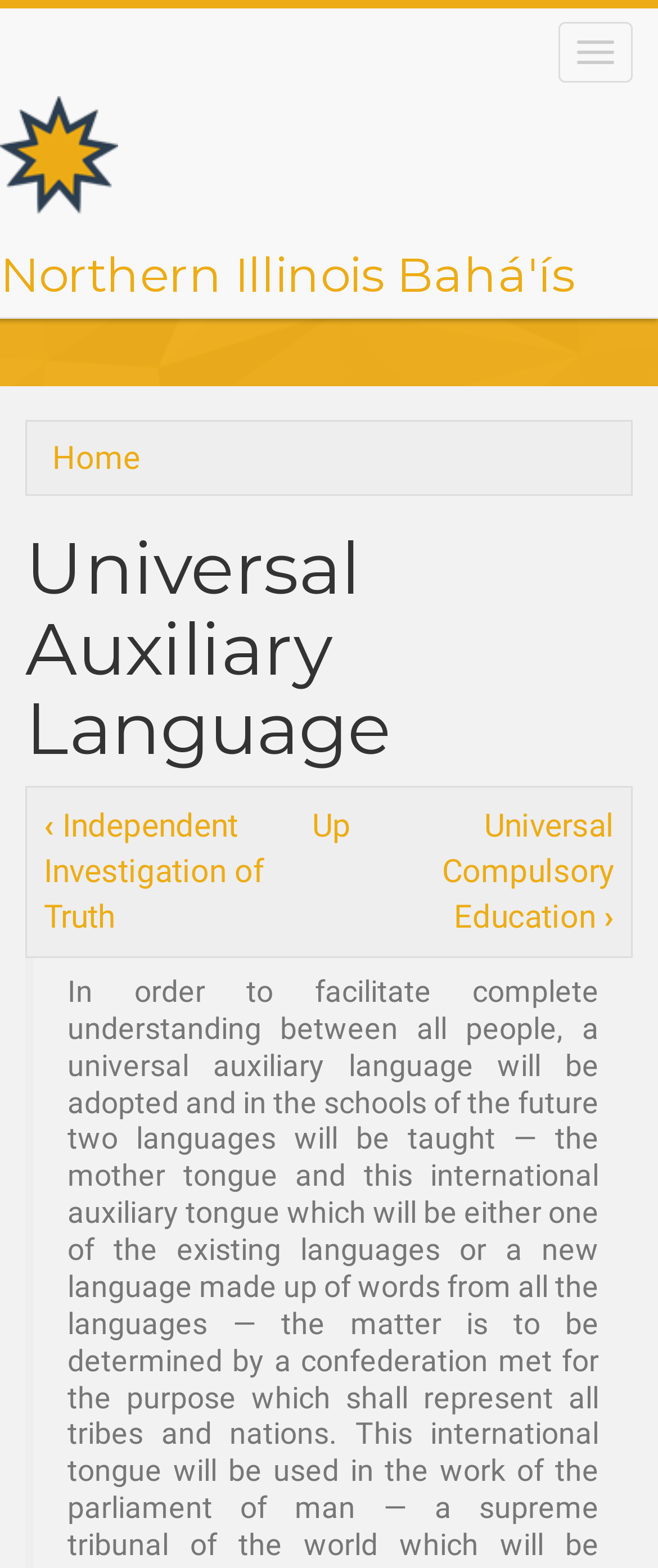Find the bounding box of the element with the following description: "Northern Illinois Bahá'ís". The coordinates must be four float numbers between 0 and 1, formatted as [left, top, right, bottom].

[0.0, 0.156, 0.874, 0.194]